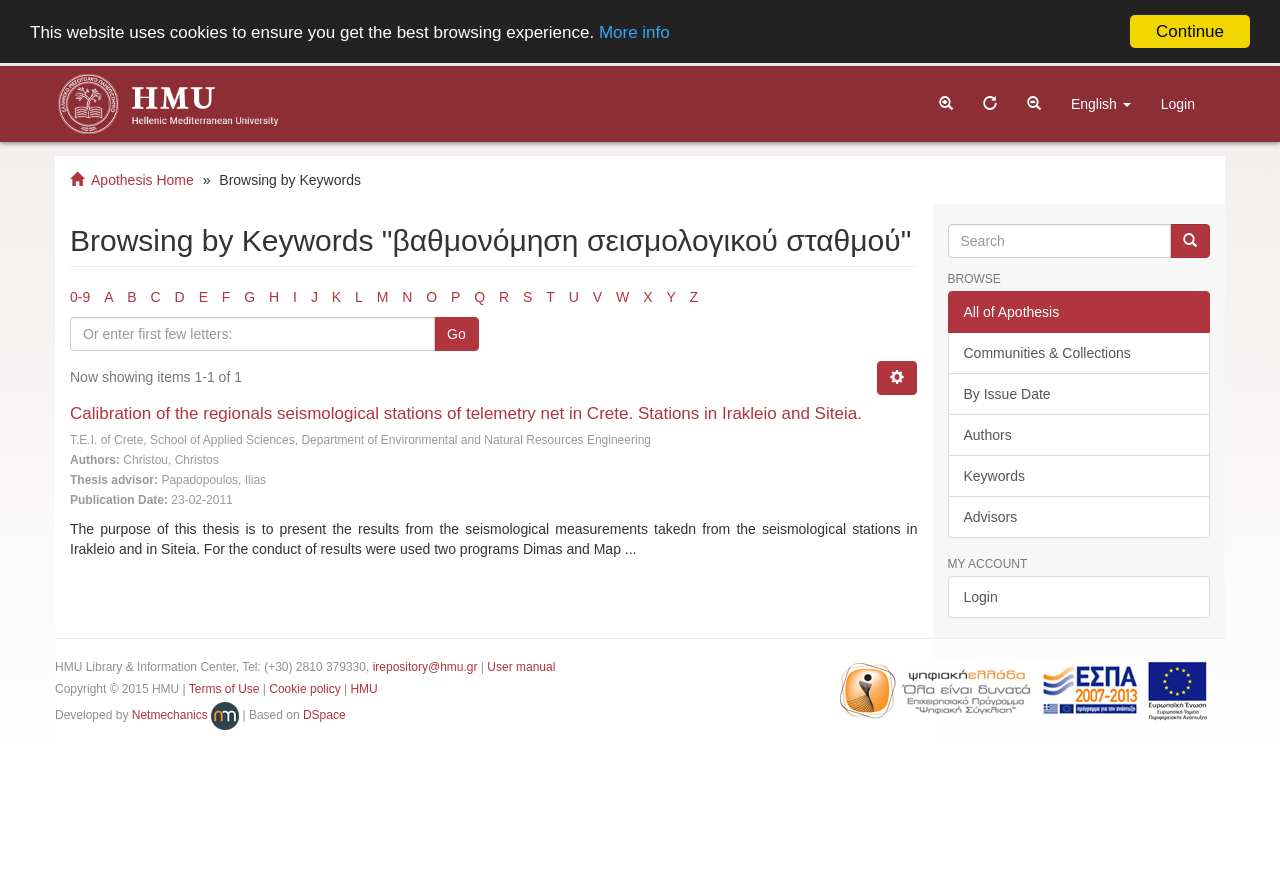Show the bounding box coordinates of the region that should be clicked to follow the instruction: "Click the 'Continue' link."

[0.883, 0.017, 0.977, 0.054]